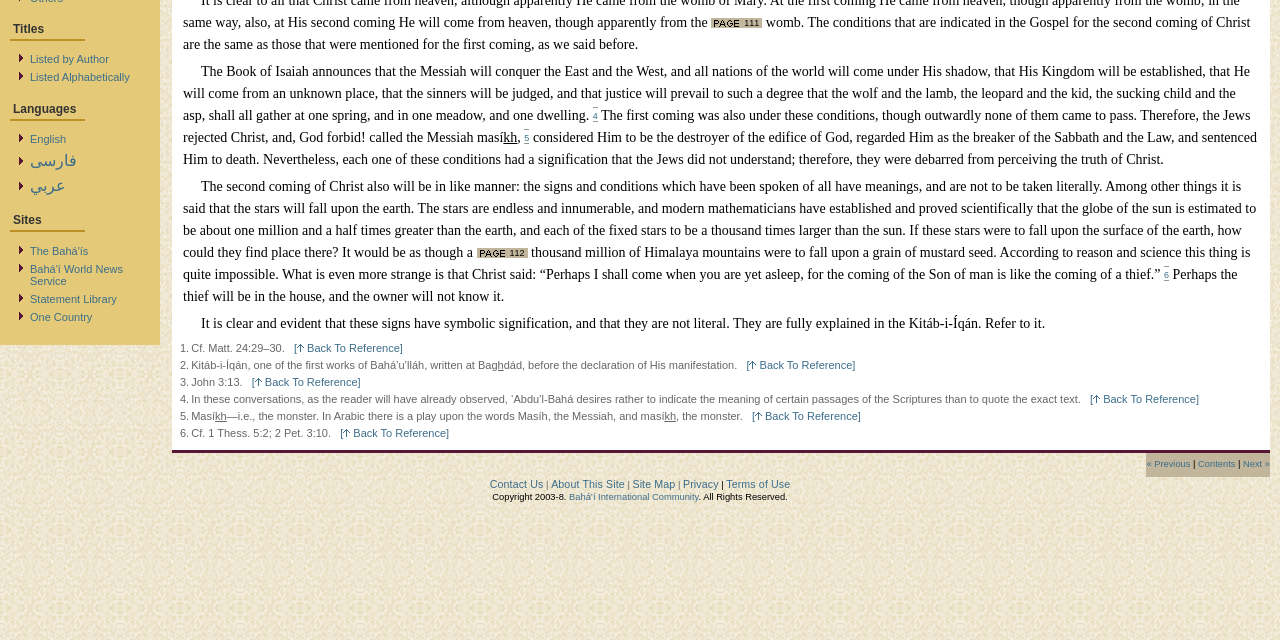Given the webpage screenshot and the description, determine the bounding box coordinates (top-left x, top-left y, bottom-right x, bottom-right y) that define the location of the UI element matching this description: Bahá’í International Community

[0.445, 0.769, 0.546, 0.785]